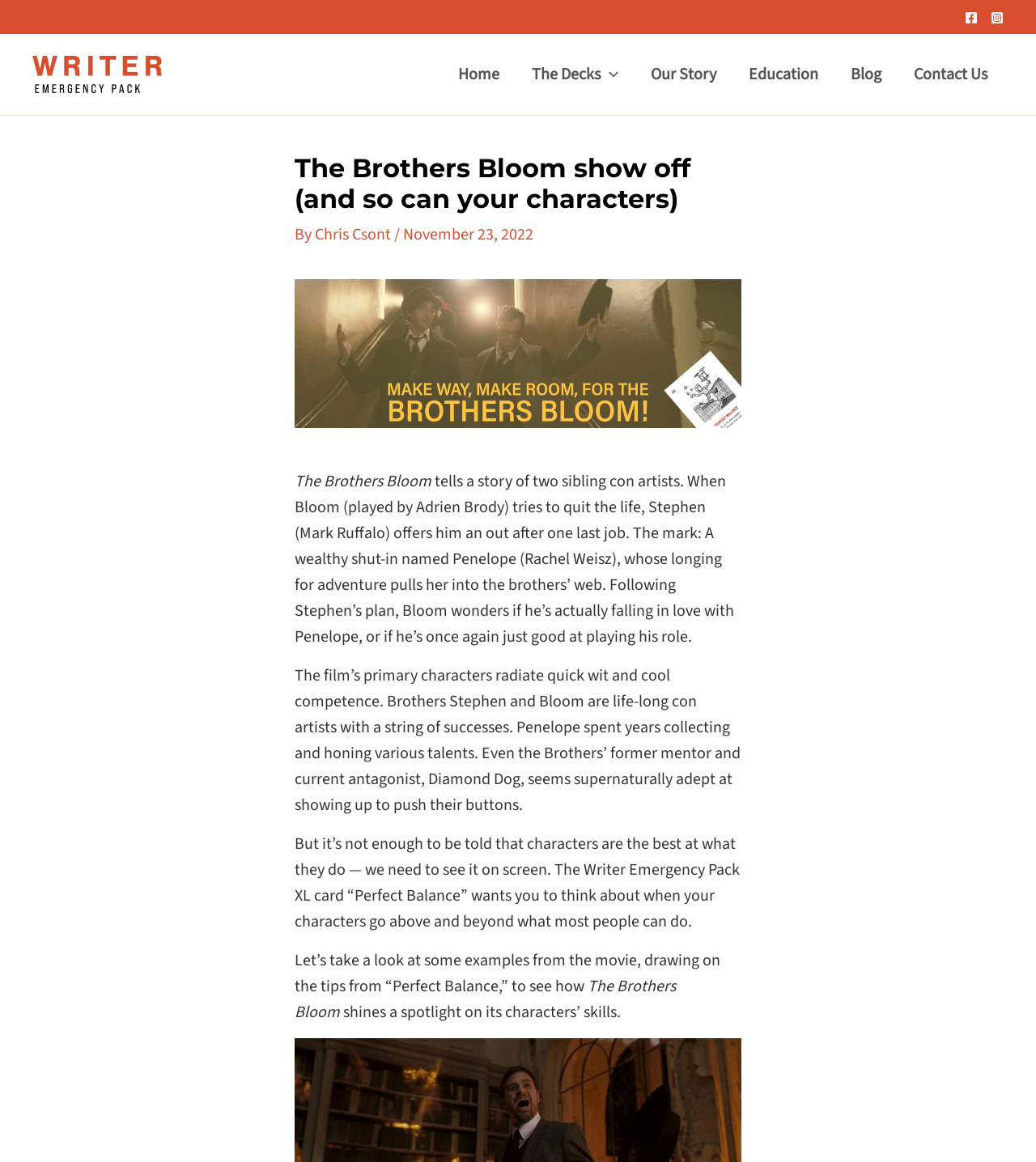Please locate and retrieve the main header text of the webpage.

The Brothers Bloom show off (and so can your characters)